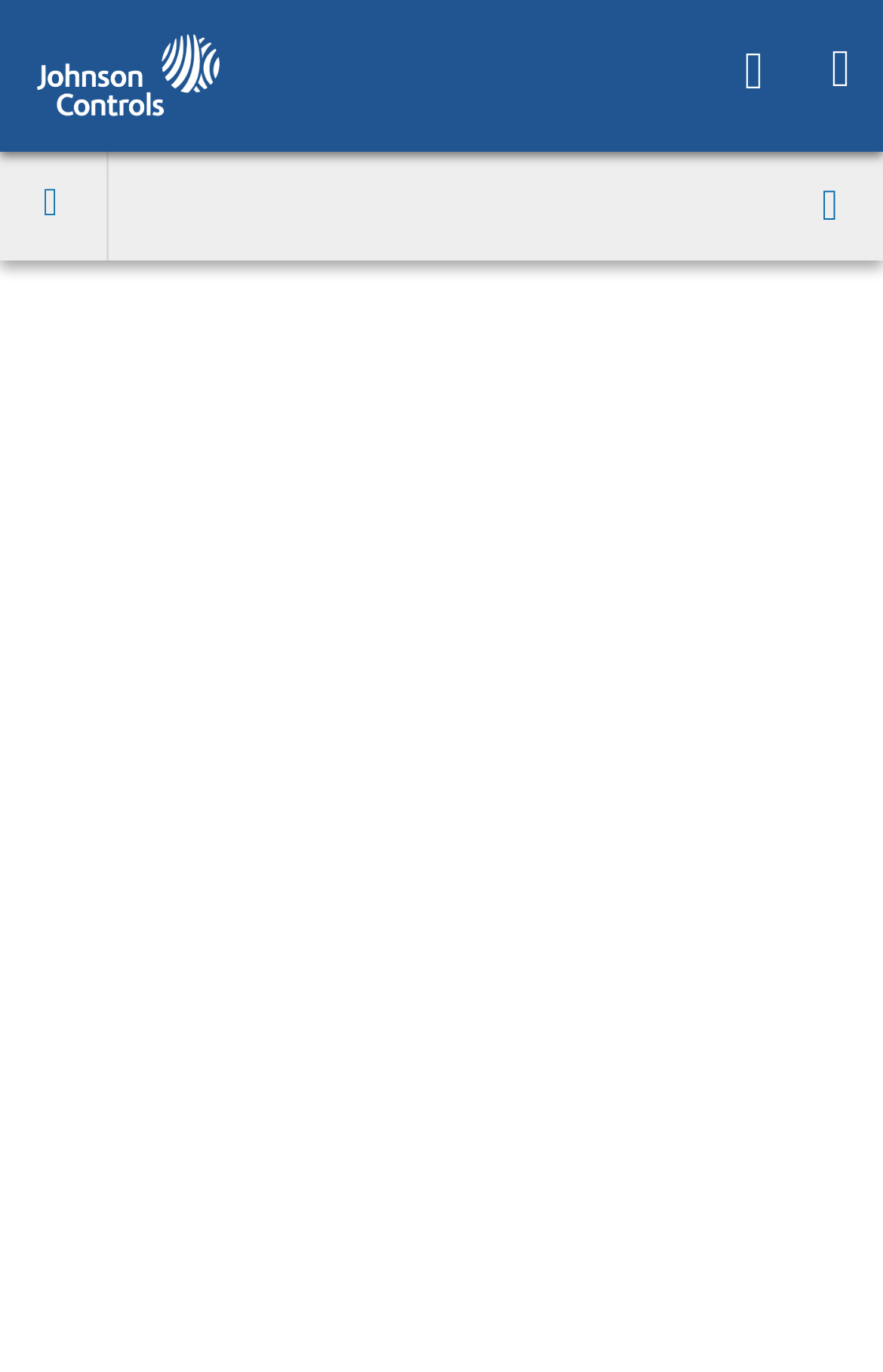Articulate a complete and detailed caption of the webpage elements.

The webpage is titled "OpenBlue, Building Automation and Controls Knowledge Exchange" and appears to be a knowledge exchange platform focused on building automation and controls. 

At the top left corner, there is a header logo, which is an image. To the right of the logo, there are three buttons: "Search", "English", and "More". The "Search" button is positioned near the center of the top section, while the "English" button is located at the top right corner. The "More" button is situated to the left of the "English" button.

Below the top section, there is a main content area that spans the entire width of the page. Within this area, there is a button labeled "Go to Search page" positioned at the top left corner.